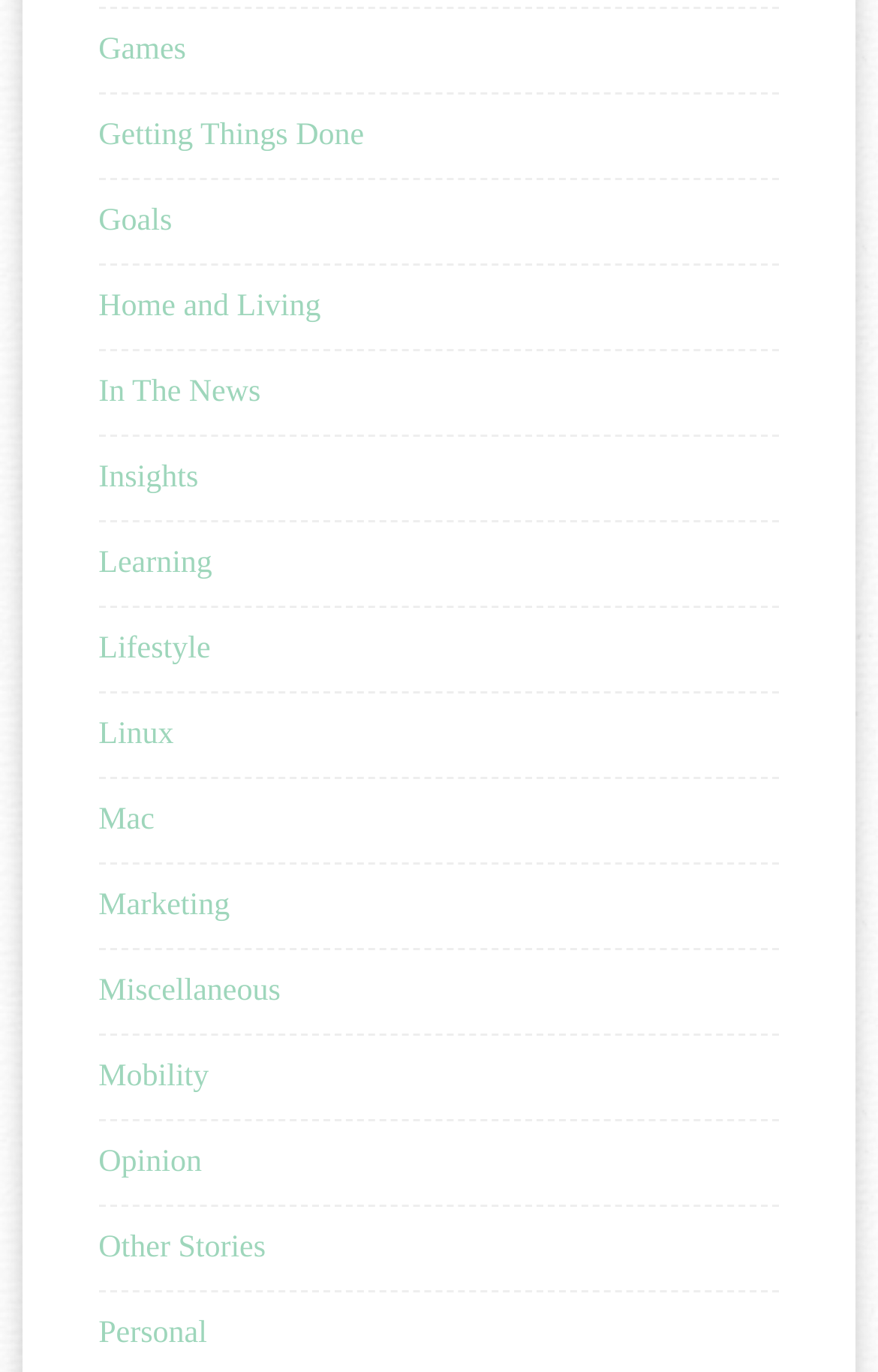Please specify the bounding box coordinates of the clickable region necessary for completing the following instruction: "read Getting Things Done". The coordinates must consist of four float numbers between 0 and 1, i.e., [left, top, right, bottom].

[0.112, 0.087, 0.415, 0.111]